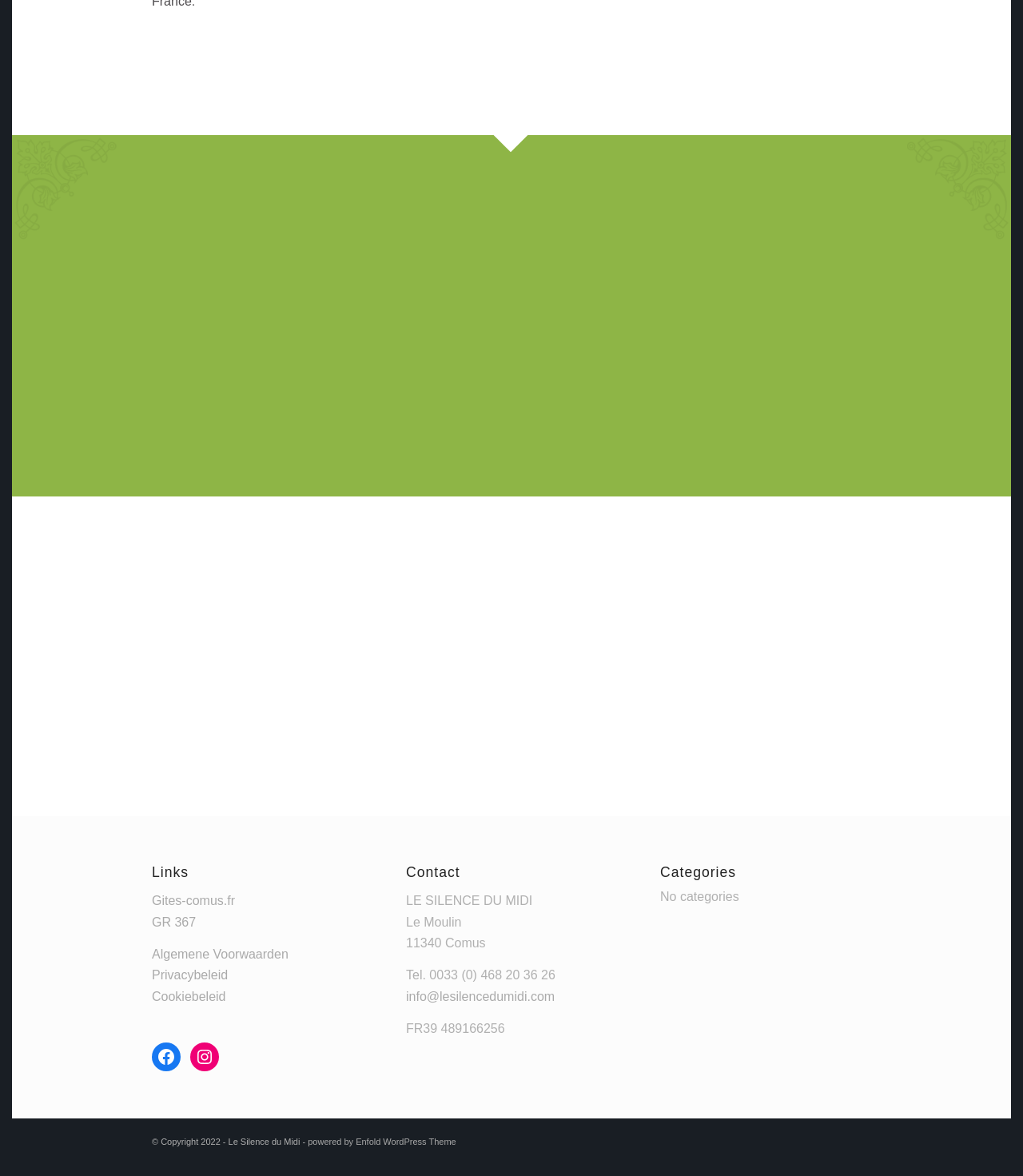What is the location of Le Silence du Midi?
Please give a detailed and elaborate explanation in response to the question.

The contact information section provides an address '11340 Comus', indicating that the location of Le Silence du Midi is Comus.